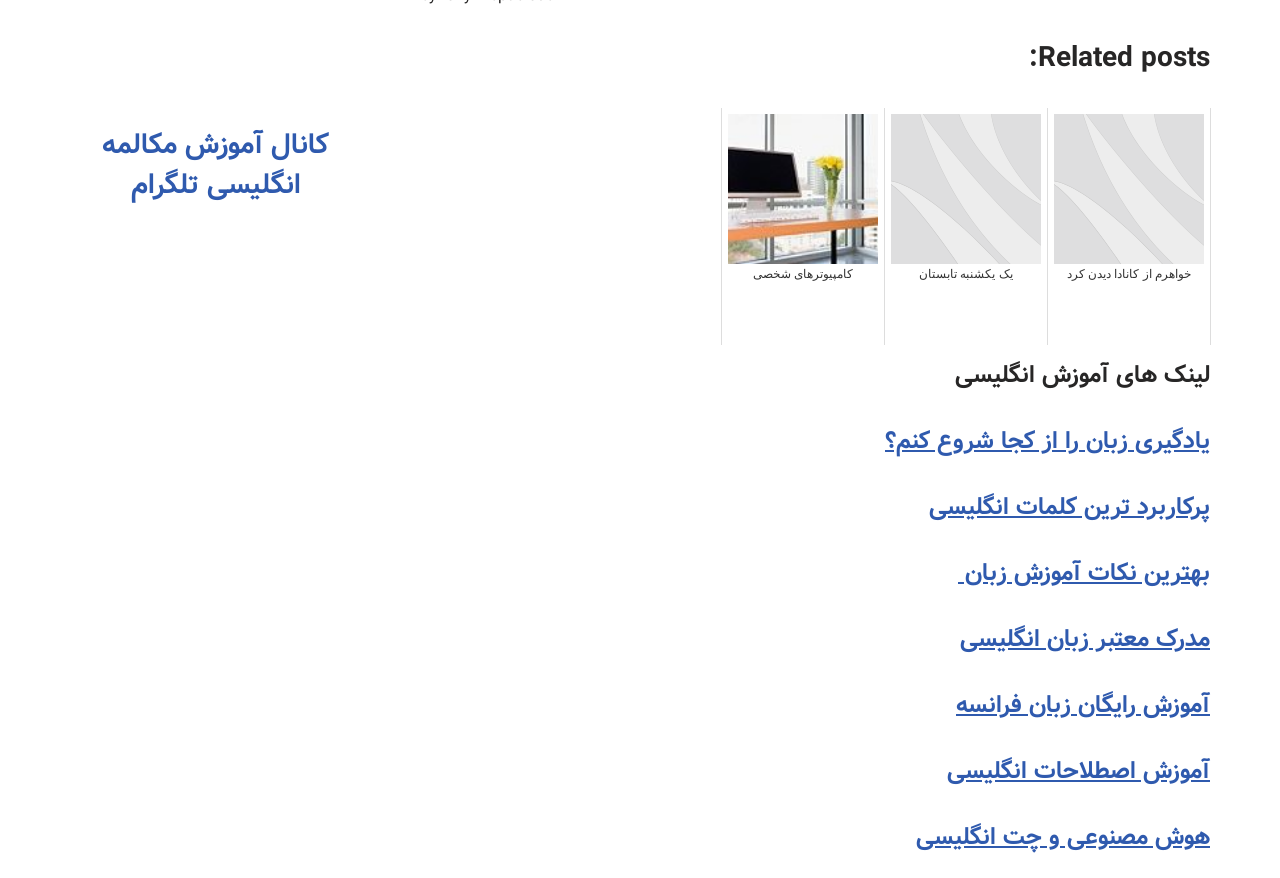Please provide a brief answer to the question using only one word or phrase: 
What is the title of the first related post?

خواهرم از کانادا دیدن کرد